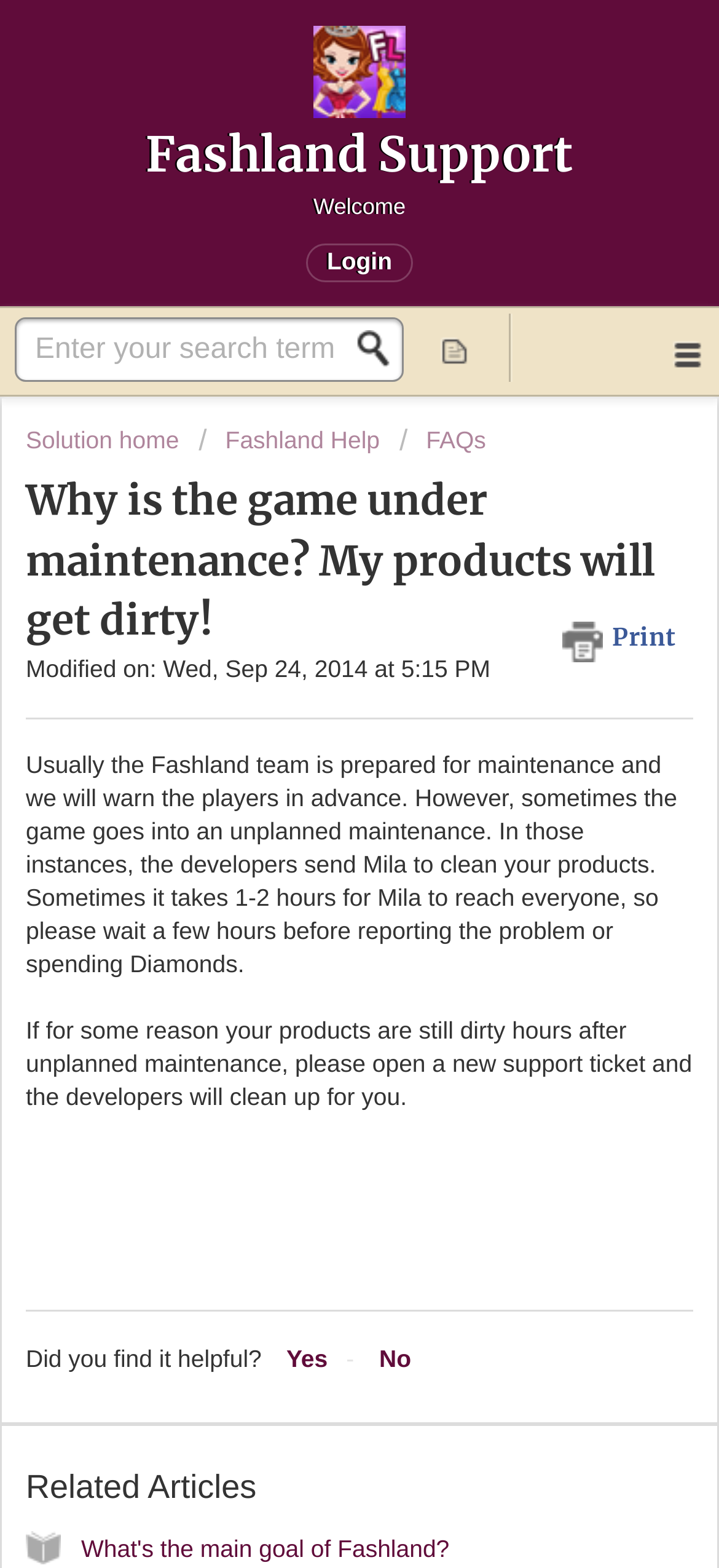Identify the bounding box for the UI element that is described as follows: "Solution home".

[0.036, 0.272, 0.258, 0.29]